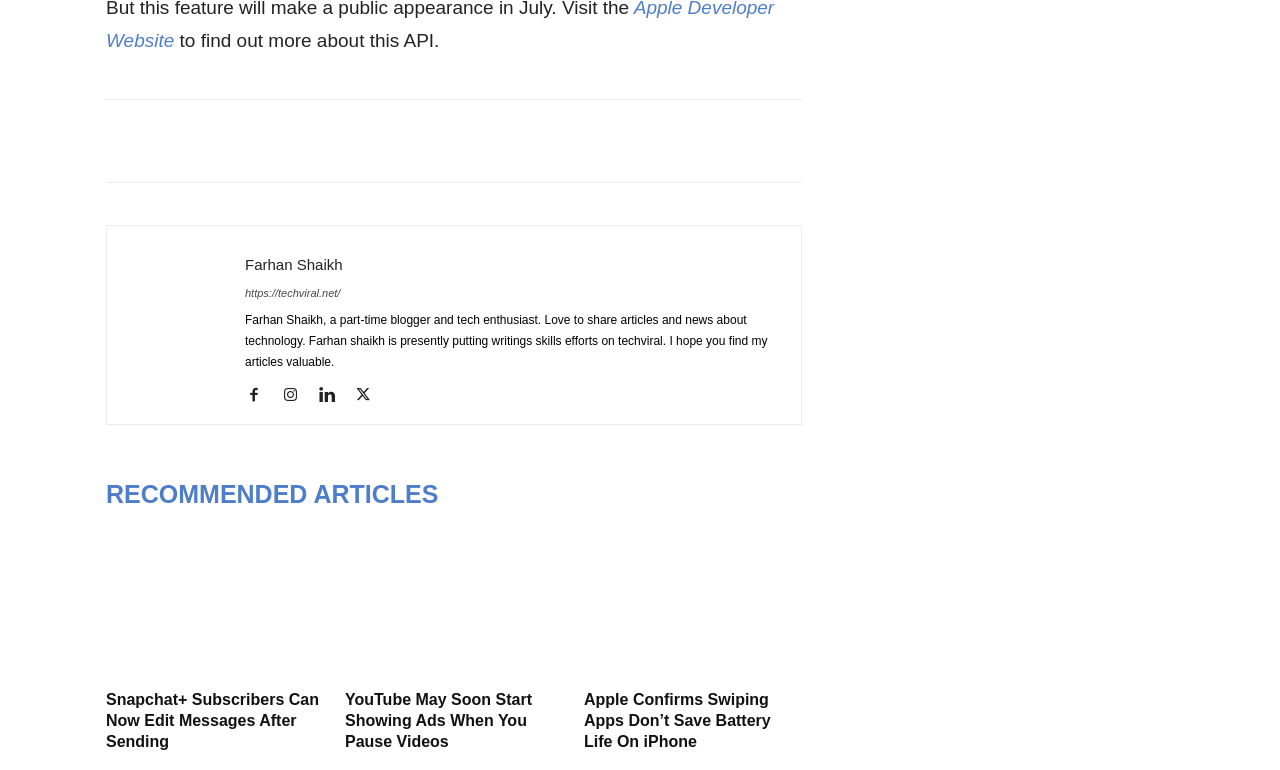Who is the author of the webpage?
Answer the question in as much detail as possible.

The author of the webpage is mentioned in the footer section, where it says 'Farhan Shaikh, a part-time blogger and tech enthusiast. Love to share articles and news about technology.'